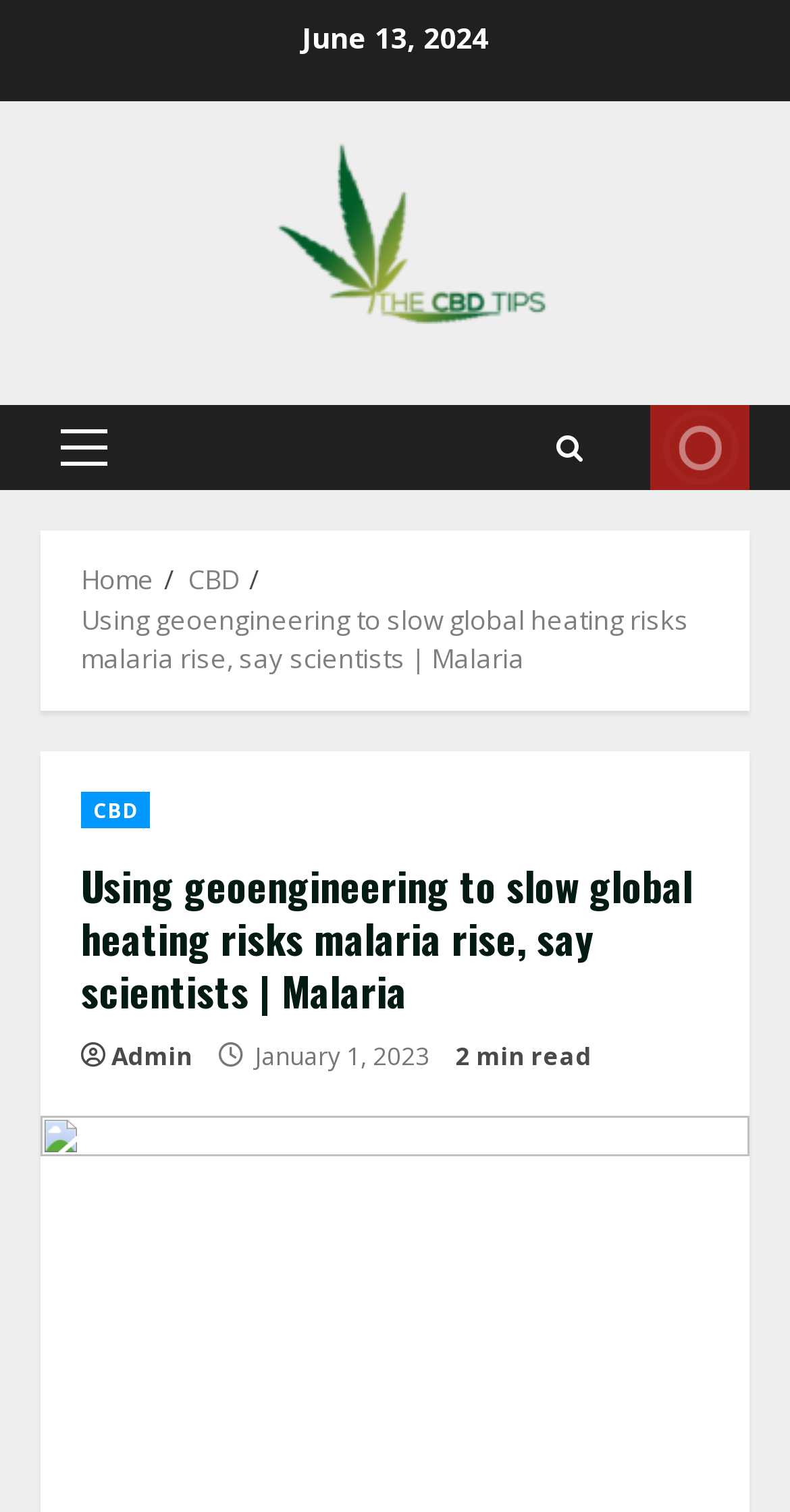Find the bounding box coordinates for the element that must be clicked to complete the instruction: "Read the article 'Using geoengineering to slow global heating risks malaria rise, say scientists | Malaria'". The coordinates should be four float numbers between 0 and 1, indicated as [left, top, right, bottom].

[0.103, 0.567, 0.897, 0.672]